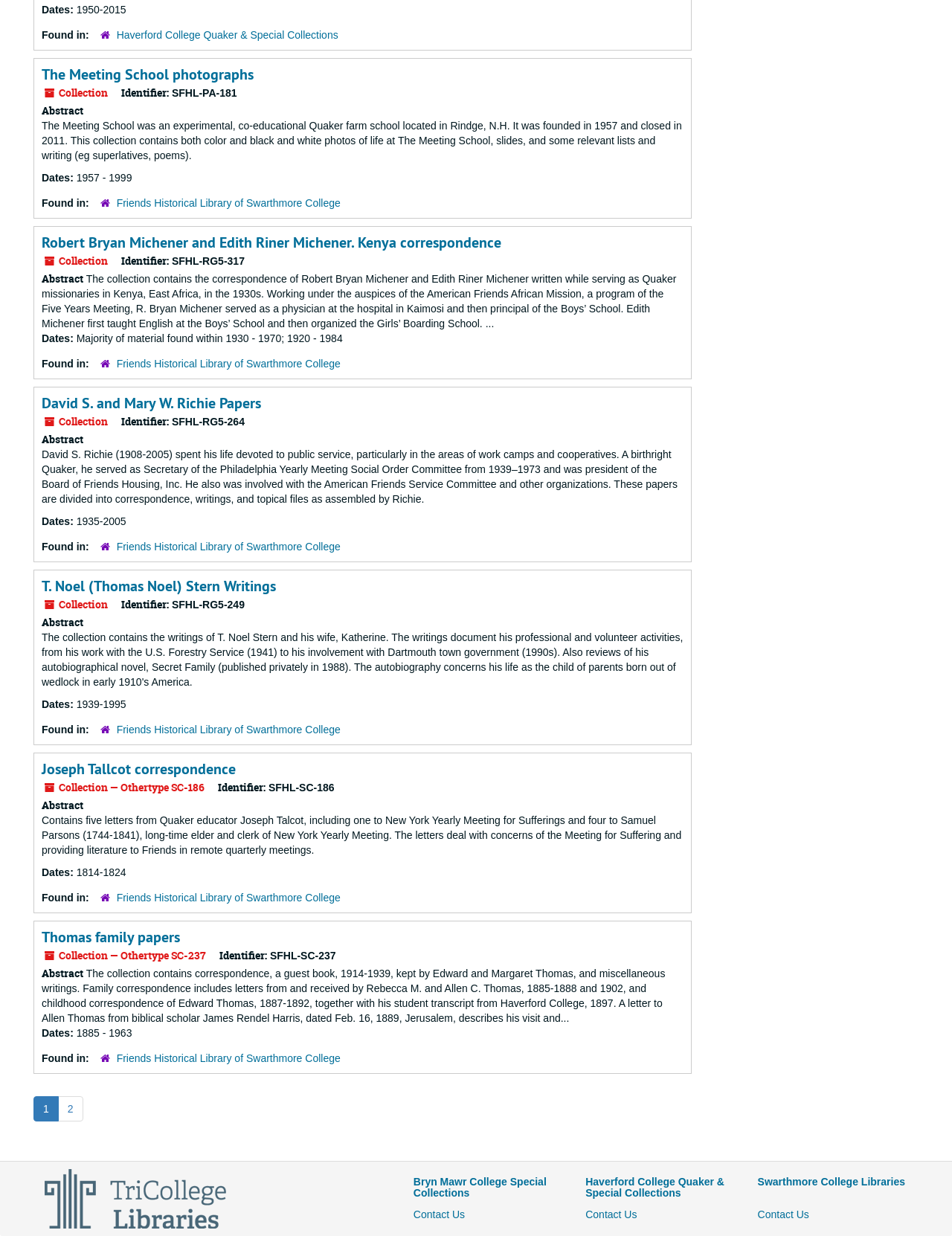What is the identifier of the second collection?
Using the image as a reference, give a one-word or short phrase answer.

SFHL-RG5-317